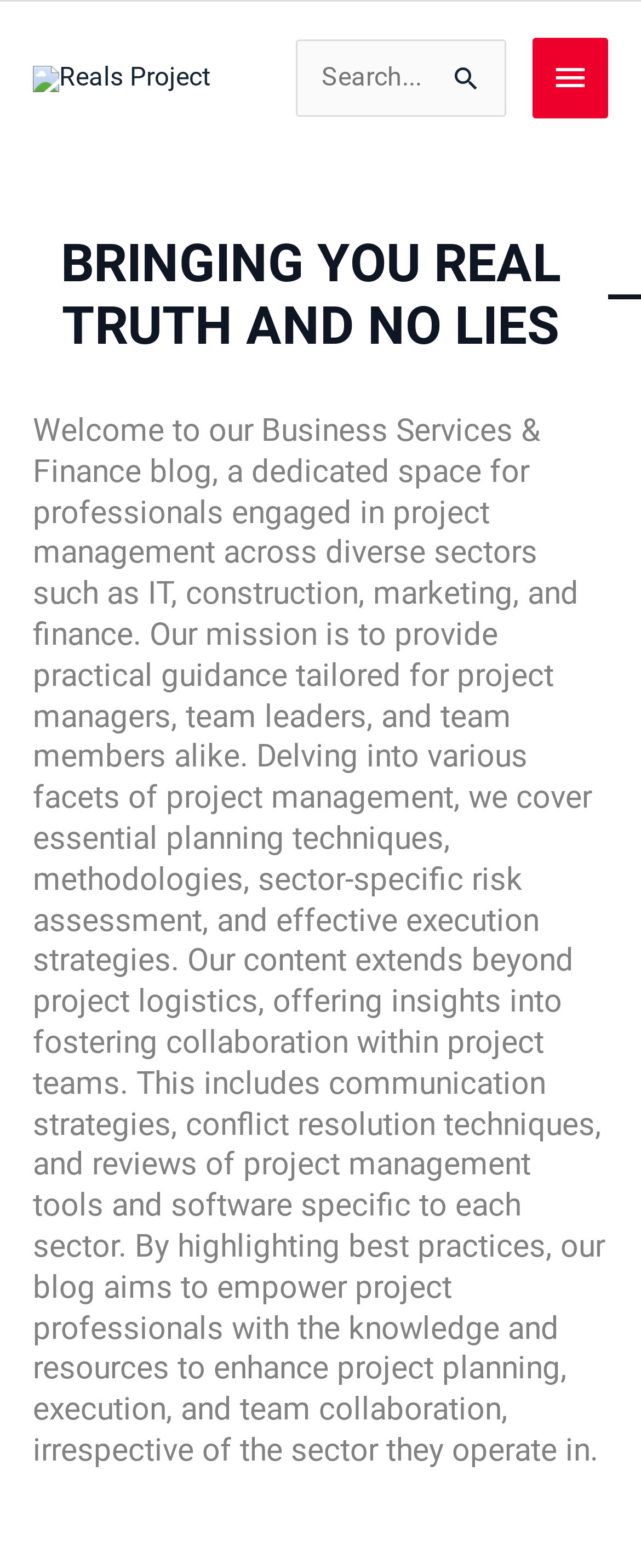Elaborate on the information and visuals displayed on the webpage.

The webpage is titled "Get to Know Us | Reals Project" and features a prominent link to "Reals Project" at the top left corner, accompanied by an image with the same name. On the top right corner, there is a main menu button that is currently not expanded.

Below the main menu button, there is a search bar with a label "Search for:" and a search box where users can input their queries. The search bar is accompanied by a "Search" button. 

Further down, there is a heading that reads "BRINGING YOU REAL TRUTH AND NO LIES" in a prominent font size. 

The main content of the webpage is a lengthy paragraph that describes the purpose and scope of the Reals Project blog. The blog focuses on project management across various sectors, including IT, construction, marketing, and finance. It aims to provide practical guidance on project planning, execution, and team collaboration, as well as reviews of project management tools and software specific to each sector. The blog's mission is to empower project professionals with the knowledge and resources to enhance their project planning, execution, and team collaboration.